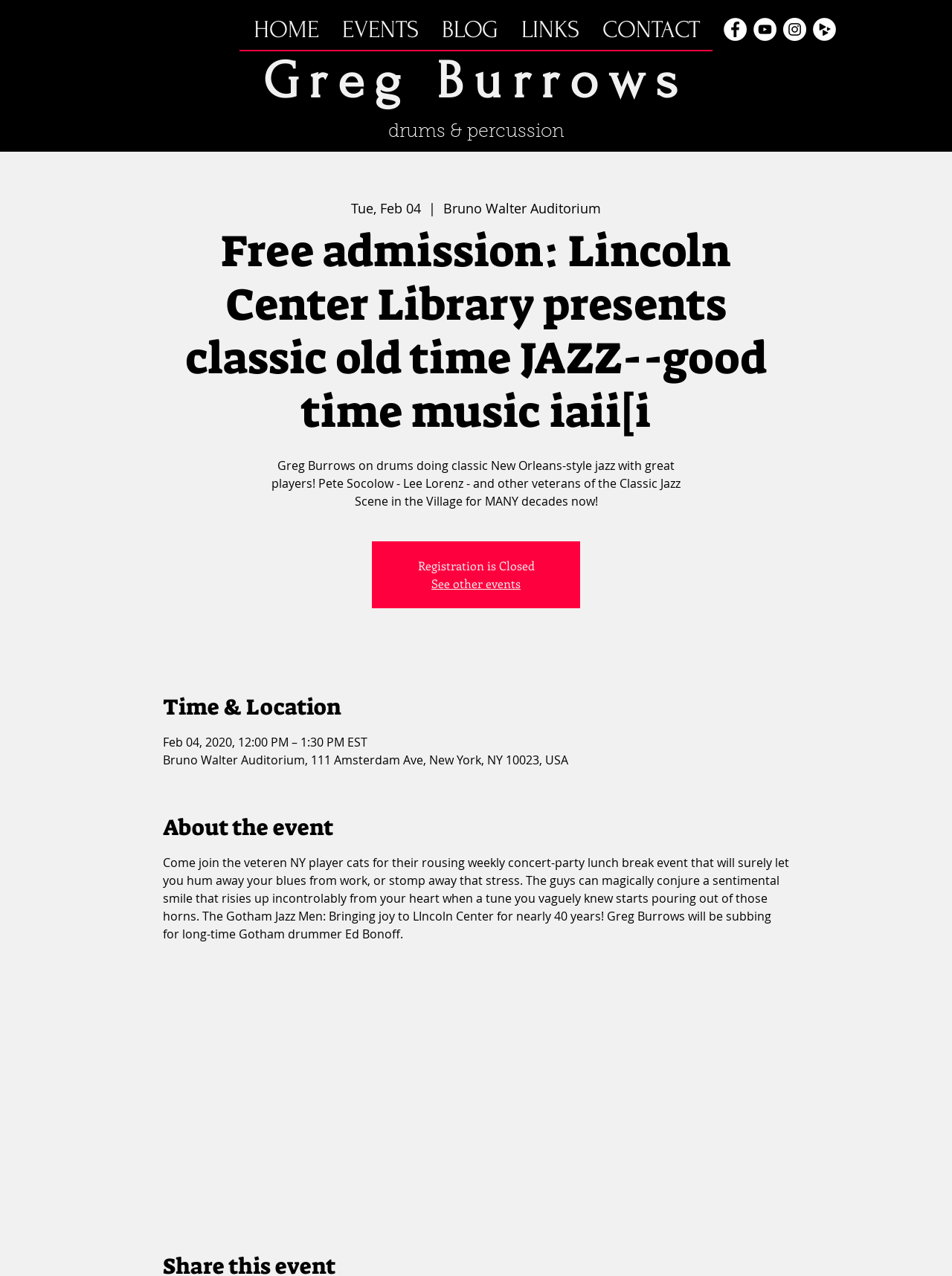Describe all the key features and sections of the webpage thoroughly.

This webpage appears to be an event page for a jazz concert featuring Greg Burrows on drums. At the top of the page, there is a navigation menu with links to "HOME", "EVENTS", "BLOG", "LINKS", and "CONTACT". Below the navigation menu, there is a heading with the name "Greg Burrows" and a link to his profile.

On the right side of the page, there is a social bar with links to Facebook, YouTube, Instagram, and CD Baby, each represented by a white circle icon. 

The main content of the page is divided into sections. The first section has a heading "drums & percussion" and displays the date and location of the event, "Tue, Feb 04" and "Bruno Walter Auditorium", respectively. 

Below this section, there is a heading "Free admission: Lincoln Center Library presents classic old time JAZZ--good time music iaii[i" which appears to be the title of the event. The event description follows, stating that Greg Burrows will be performing classic New Orleans-style jazz with great players, including Pete Socolow and Lee Lorenz. 

Further down the page, there are sections for "Time & Location", "About the event", and a link to "See other events". The "Time & Location" section displays the date, time, and address of the event, while the "About the event" section provides a detailed description of the concert, highlighting the joy and sentimental value it brings to the audience.